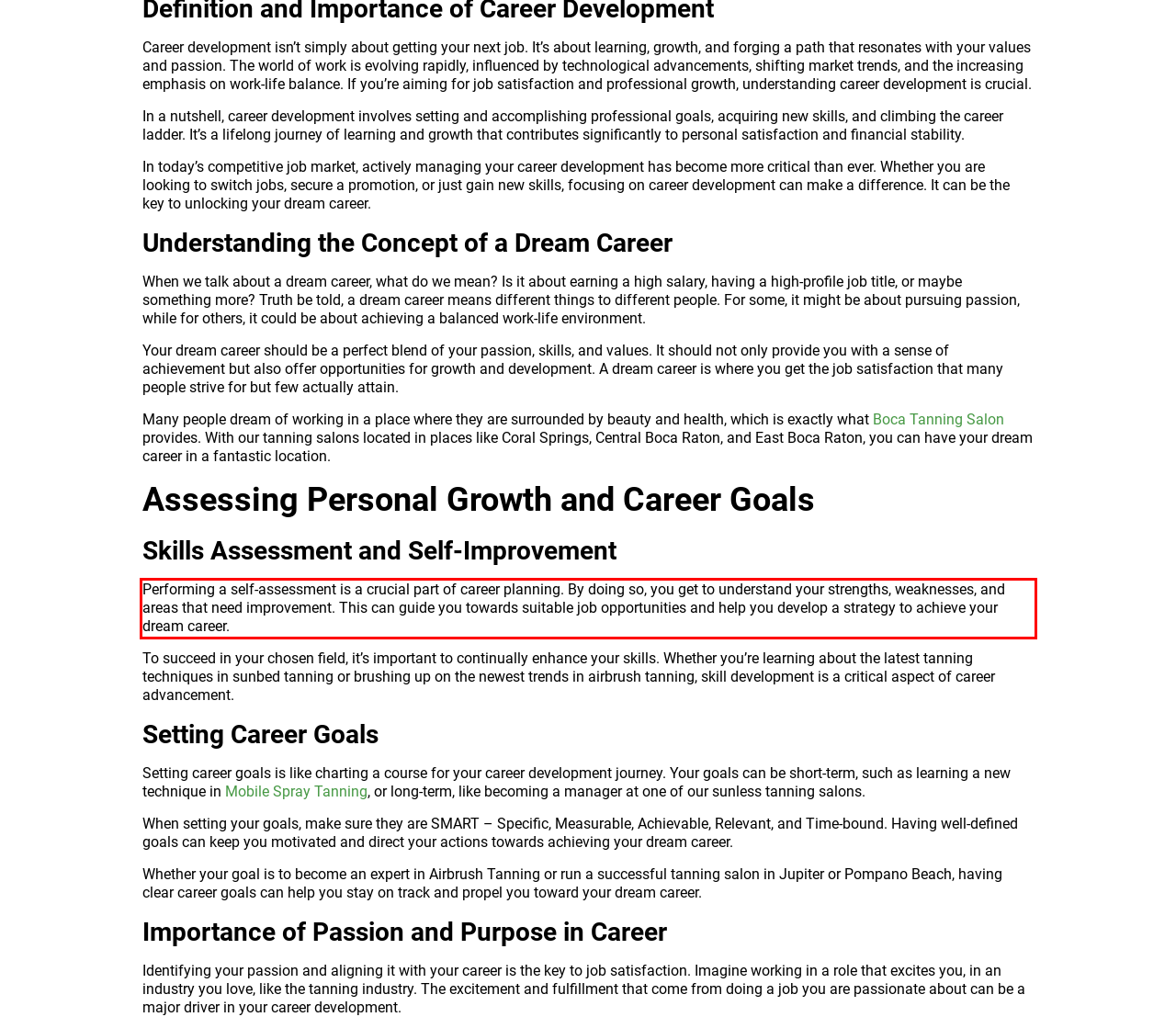Identify the text within the red bounding box on the webpage screenshot and generate the extracted text content.

Performing a self-assessment is a crucial part of career planning. By doing so, you get to understand your strengths, weaknesses, and areas that need improvement. This can guide you towards suitable job opportunities and help you develop a strategy to achieve your dream career.